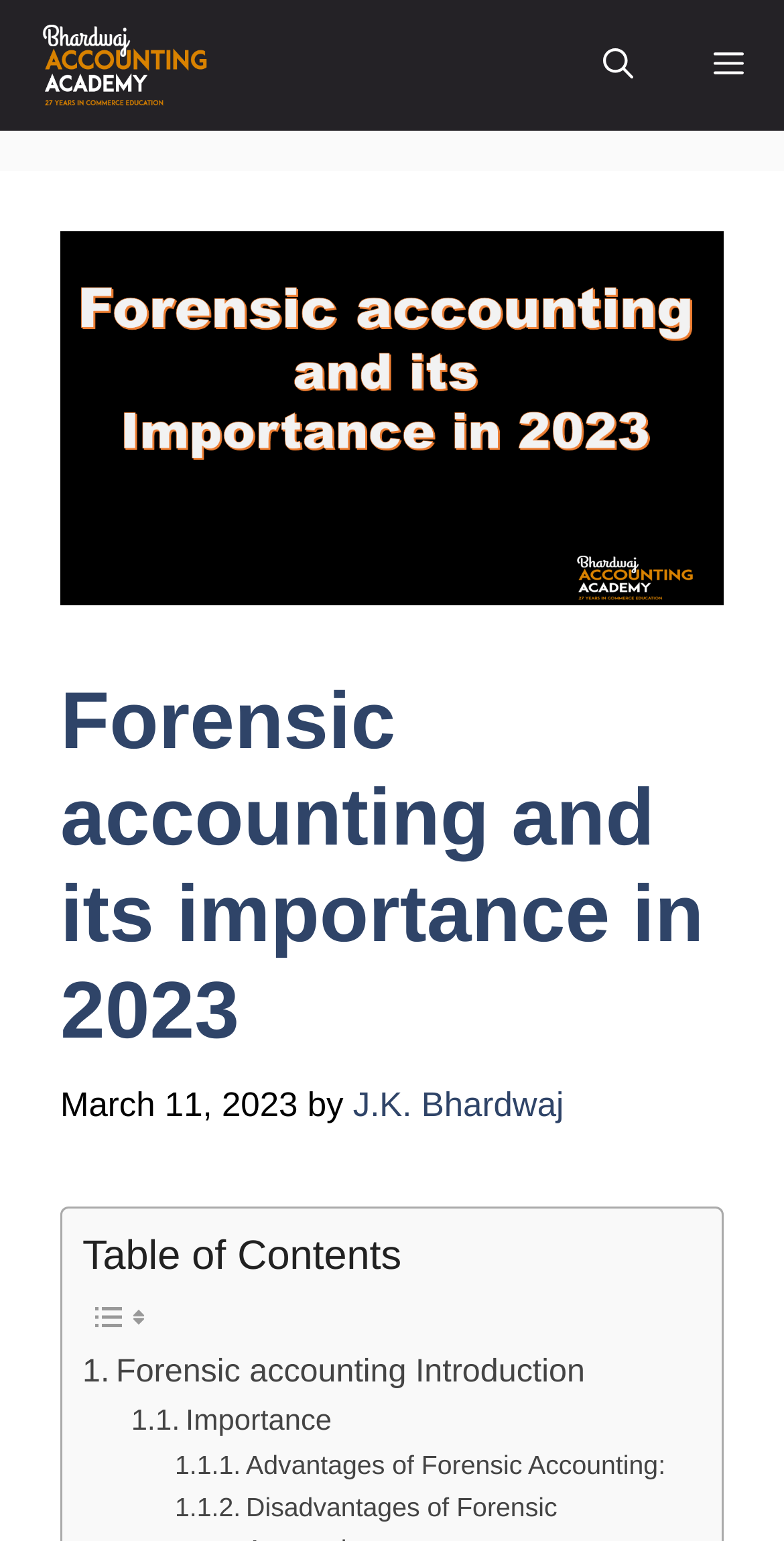What is the title or heading displayed on the webpage?

Forensic accounting and its importance in 2023